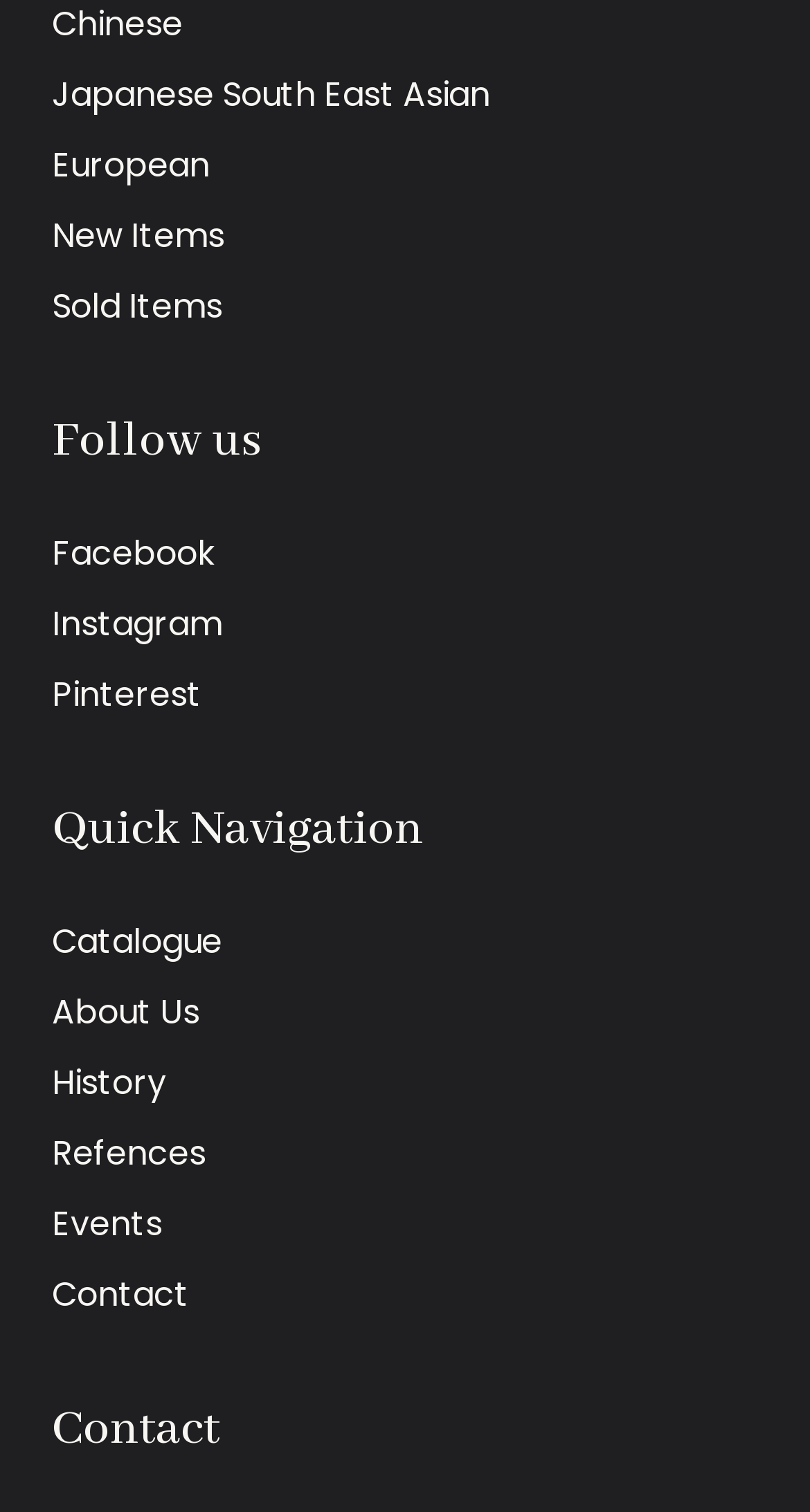Locate the bounding box coordinates of the area you need to click to fulfill this instruction: 'Follow us on Facebook'. The coordinates must be in the form of four float numbers ranging from 0 to 1: [left, top, right, bottom].

[0.064, 0.35, 0.267, 0.382]